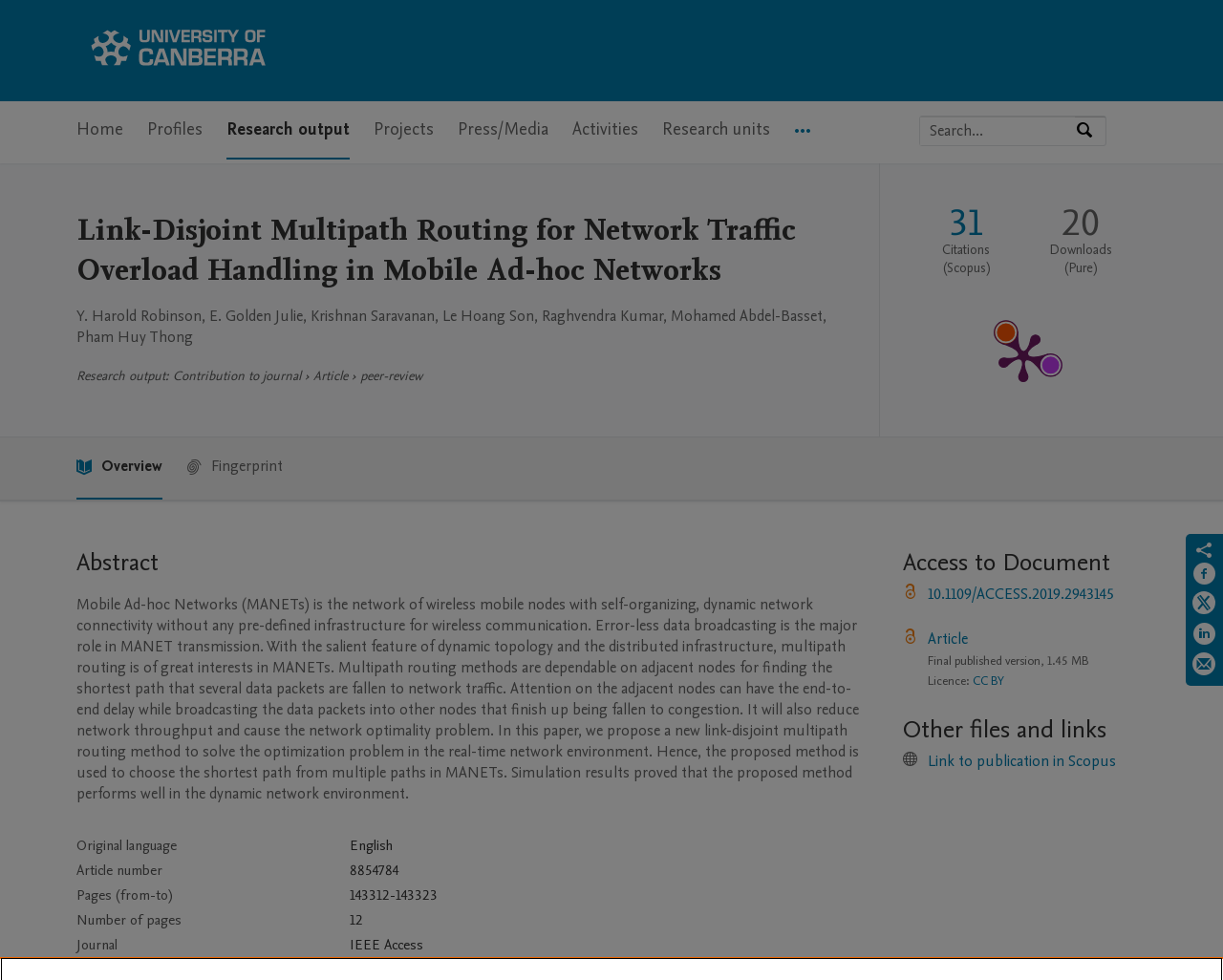Locate the bounding box coordinates of the element that should be clicked to execute the following instruction: "Share on Facebook".

[0.975, 0.573, 0.995, 0.603]